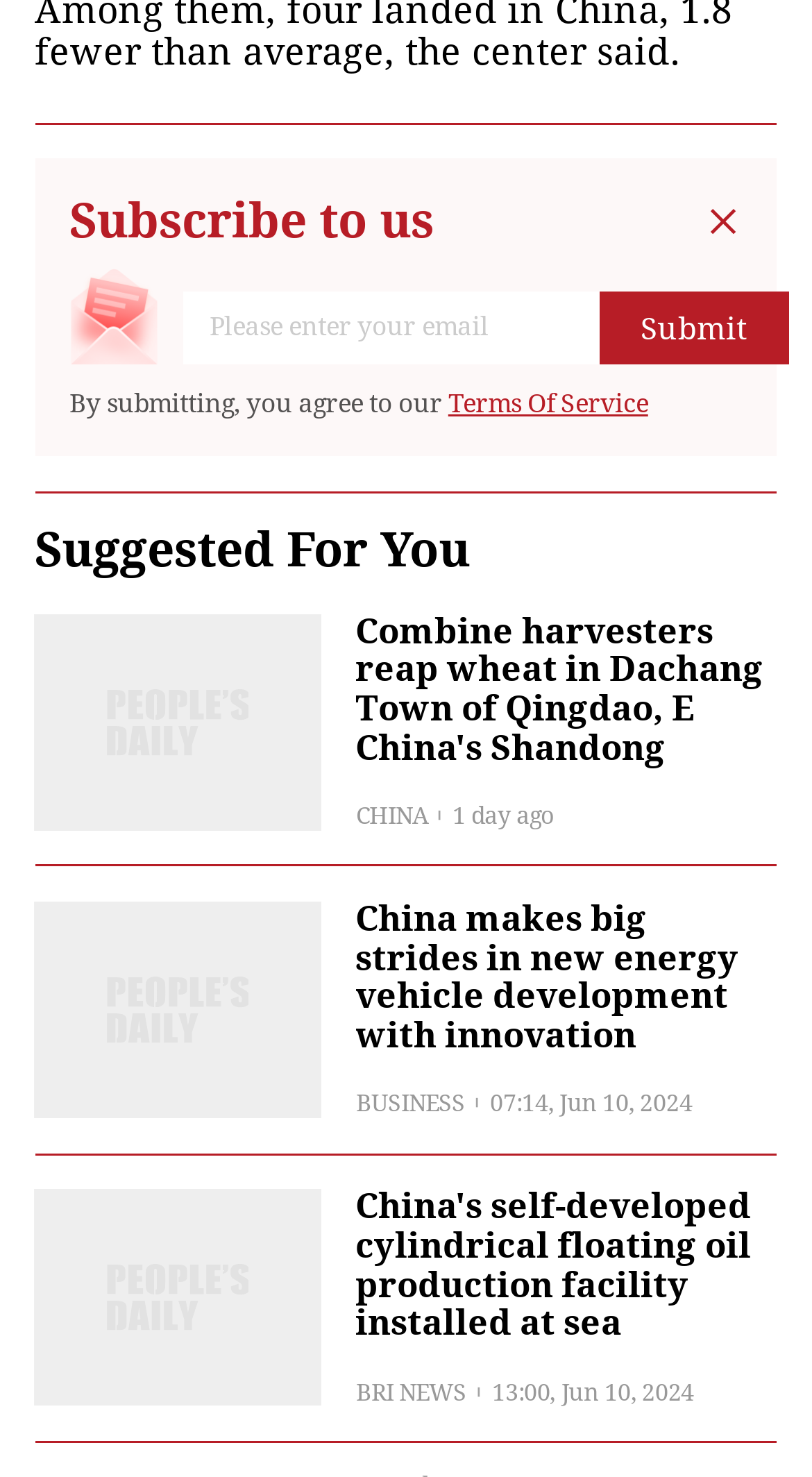Identify the bounding box coordinates of the HTML element based on this description: "Terms Of Service".

[0.552, 0.262, 0.798, 0.283]